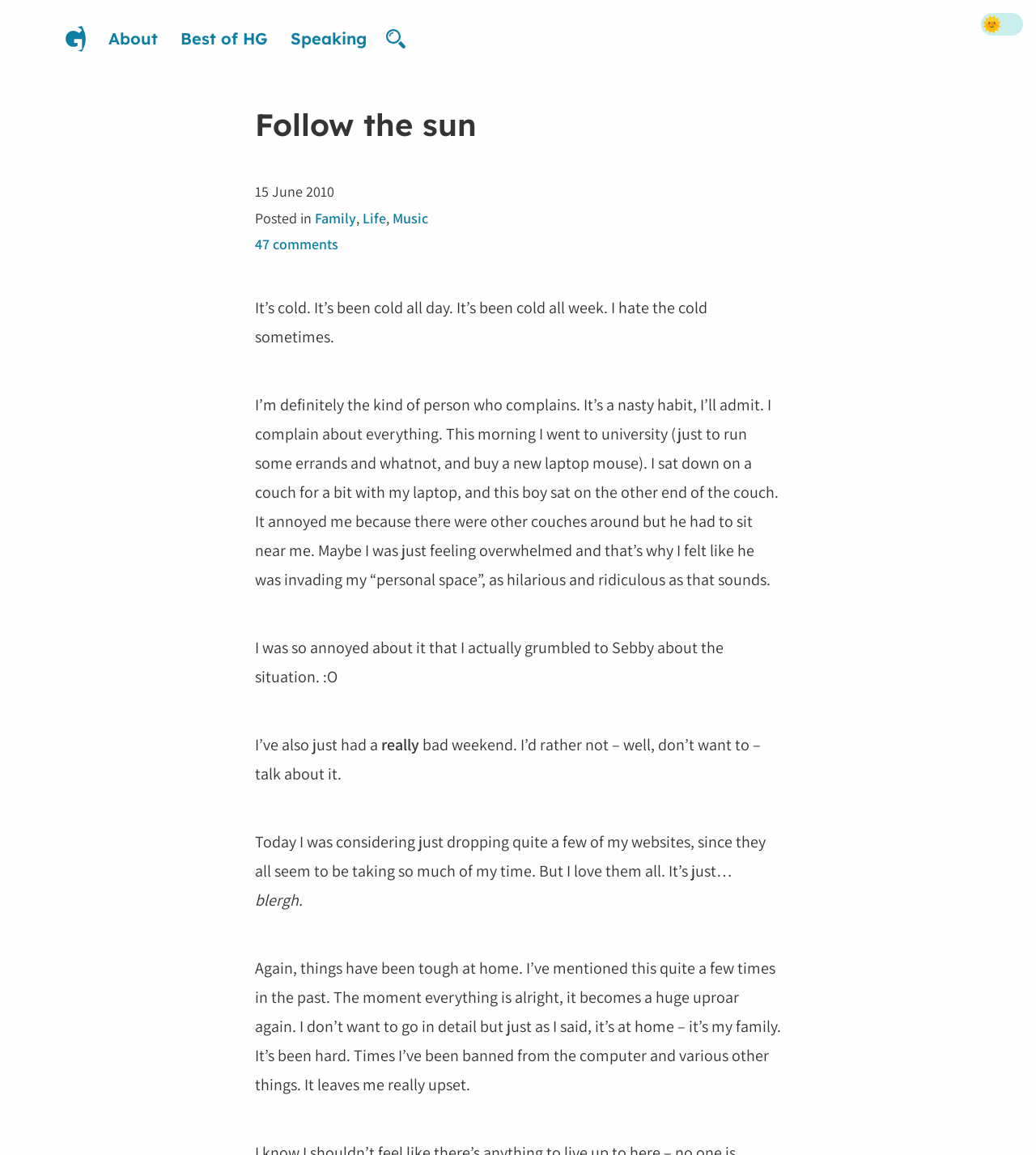Identify the bounding box coordinates of the area you need to click to perform the following instruction: "Go to homepage".

[0.06, 0.011, 0.086, 0.056]